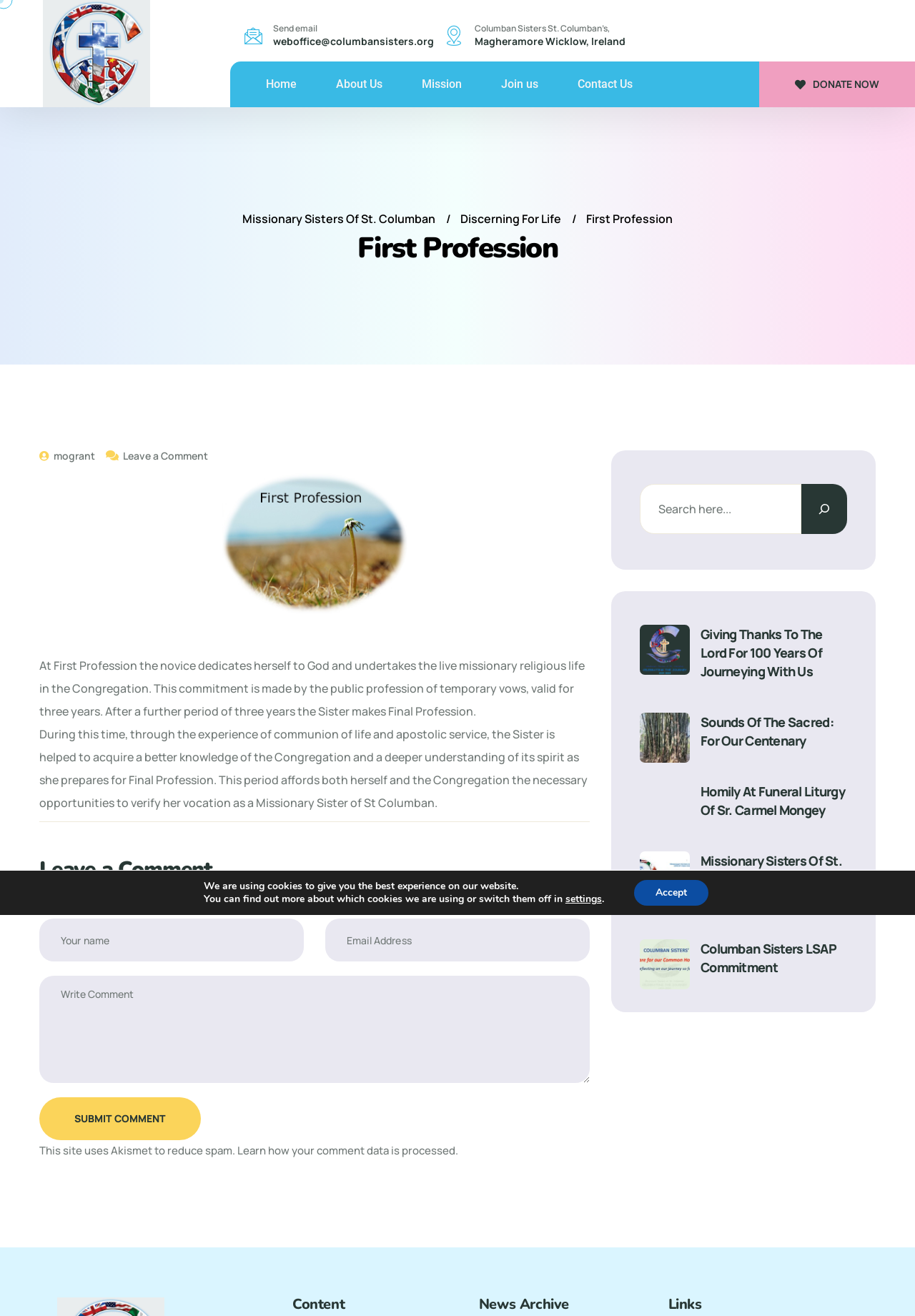Provide a single word or phrase answer to the question: 
What is the name of the organization?

Missionary Sisters of St. Columban